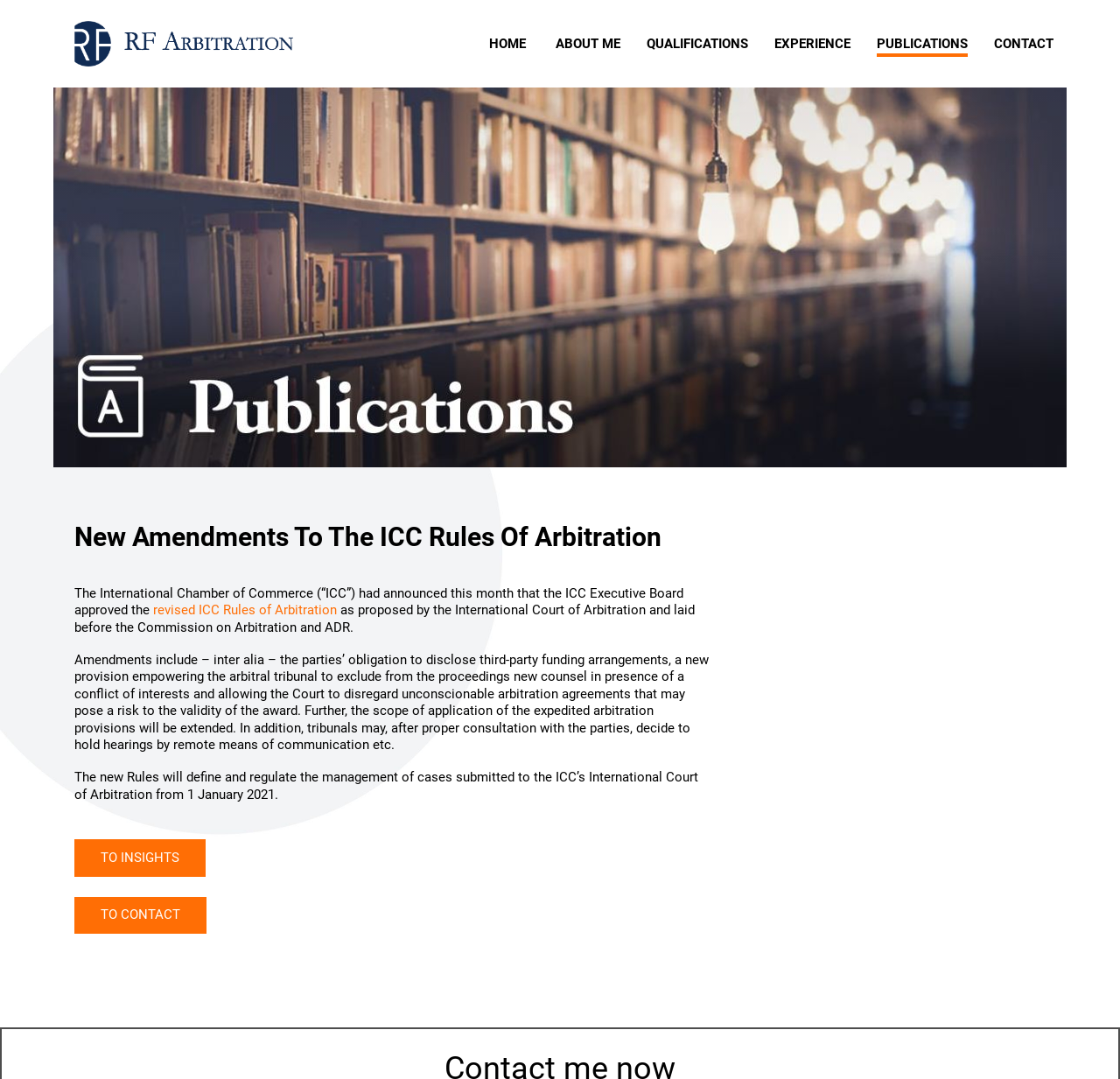Locate the UI element that matches the description revised ICC Rules of Arbitration in the webpage screenshot. Return the bounding box coordinates in the format (top-left x, top-left y, bottom-right x, bottom-right y), with values ranging from 0 to 1.

[0.137, 0.558, 0.301, 0.573]